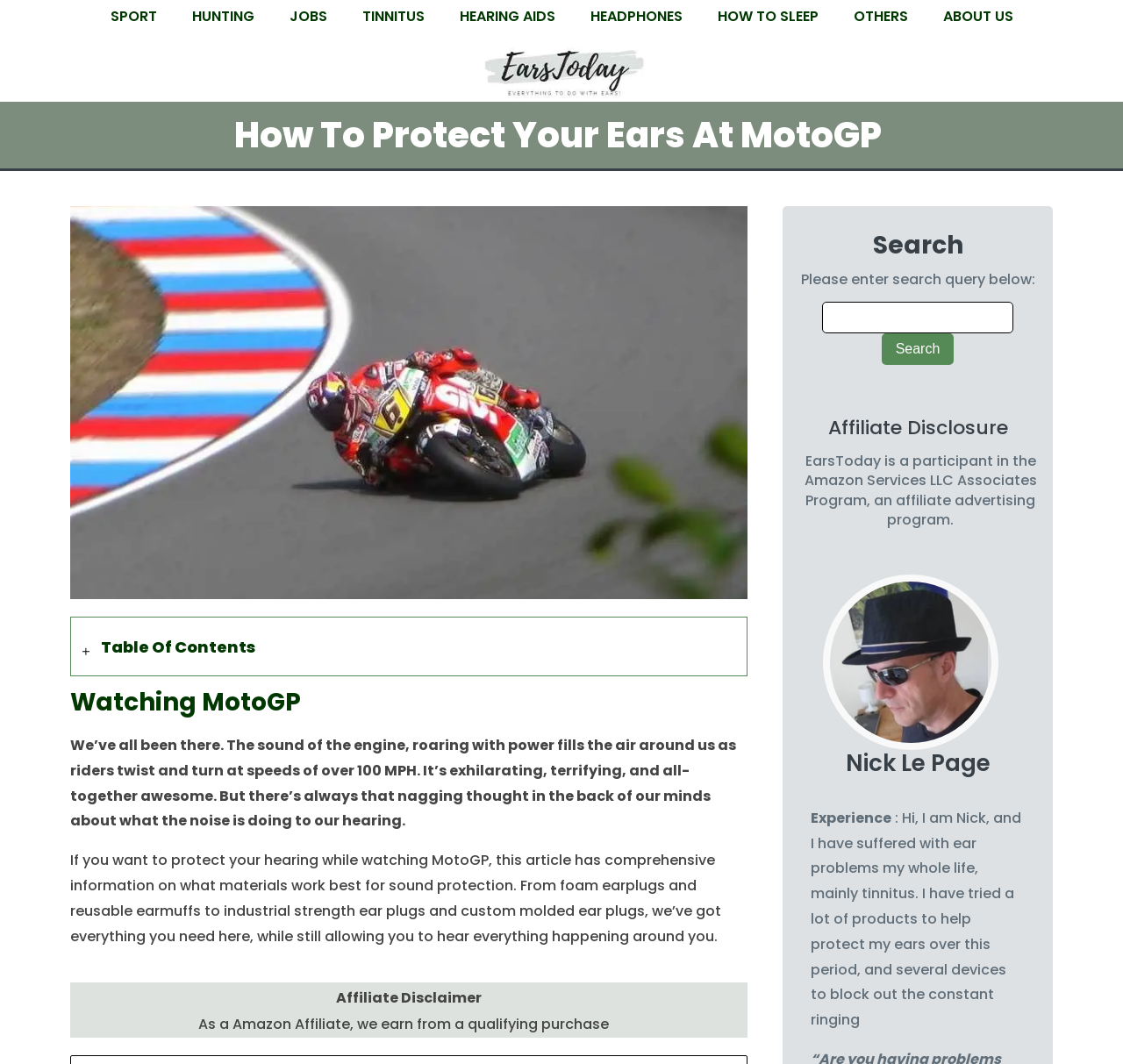Offer a meticulous caption that includes all visible features of the webpage.

This webpage is about protecting one's ears at MotoGP events. At the top, there are several links to different categories, including "SPORT", "HUNTING", "JOBS", and others, which are aligned horizontally across the page. Below these links, there is a prominent heading that reads "How To Protect Your Ears At MotoGP". 

To the right of the heading, there is an image of ears, labeled "ears 1". Below the heading, there is a table of contents section, followed by a heading that reads "Watching MotoGP". 

The main content of the page is divided into two paragraphs of text. The first paragraph describes the experience of watching MotoGP and the concern about the noise affecting one's hearing. The second paragraph explains that the article provides comprehensive information on sound protection materials, including different types of earplugs and earmuffs.

At the bottom of the page, there is a search bar with a heading that reads "Search" and a prompt to enter a search query. Below the search bar, there is an affiliate disclaimer section, which includes a paragraph of text and an image of a person named Nick Le Page. The section also includes a brief bio of Nick, who shares his experience with ear problems and tinnitus.